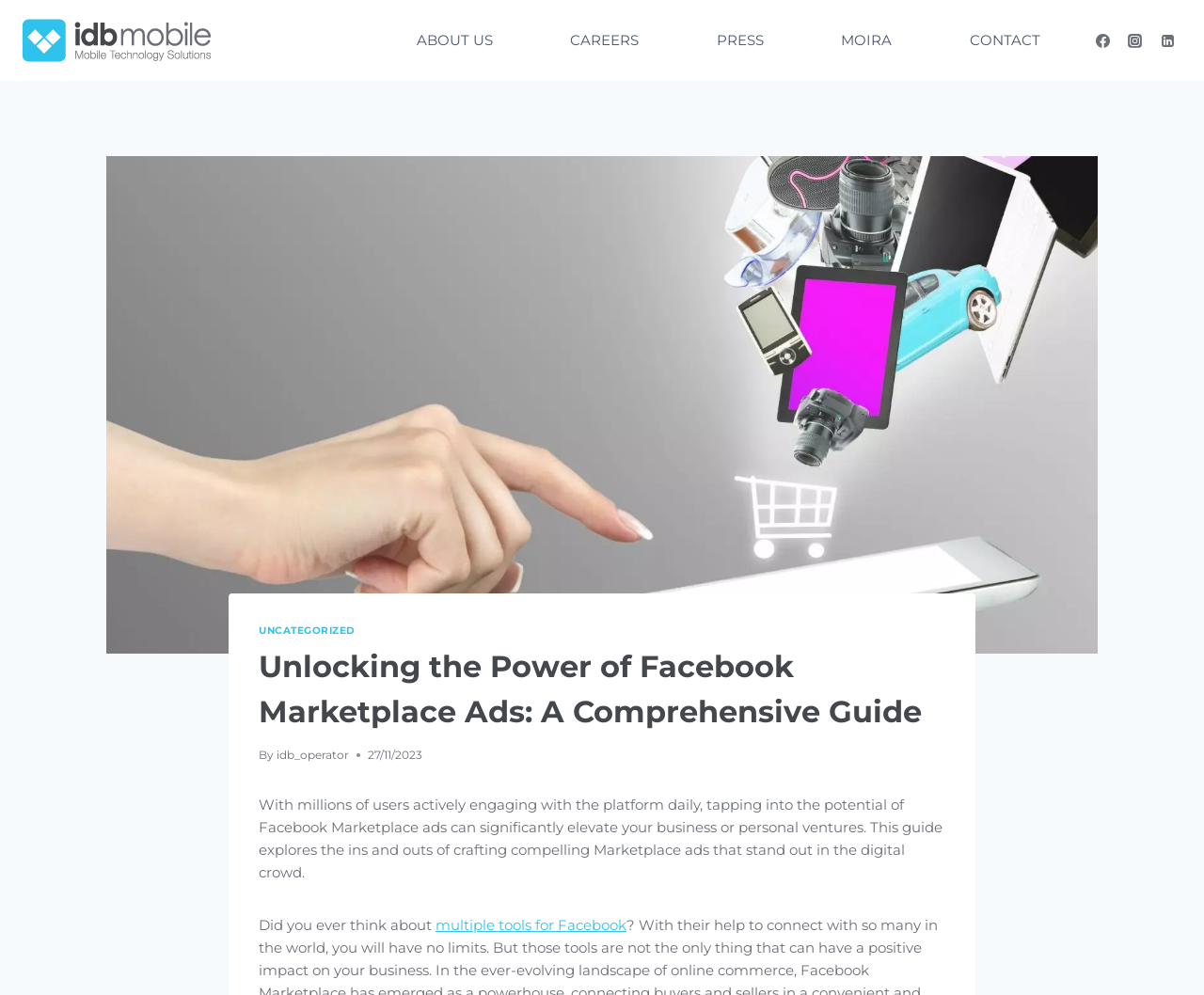Consider the image and give a detailed and elaborate answer to the question: 
What is being explored in this guide?

The guide explores the ins and outs of crafting compelling Marketplace ads that stand out in the digital crowd, as mentioned in the text.